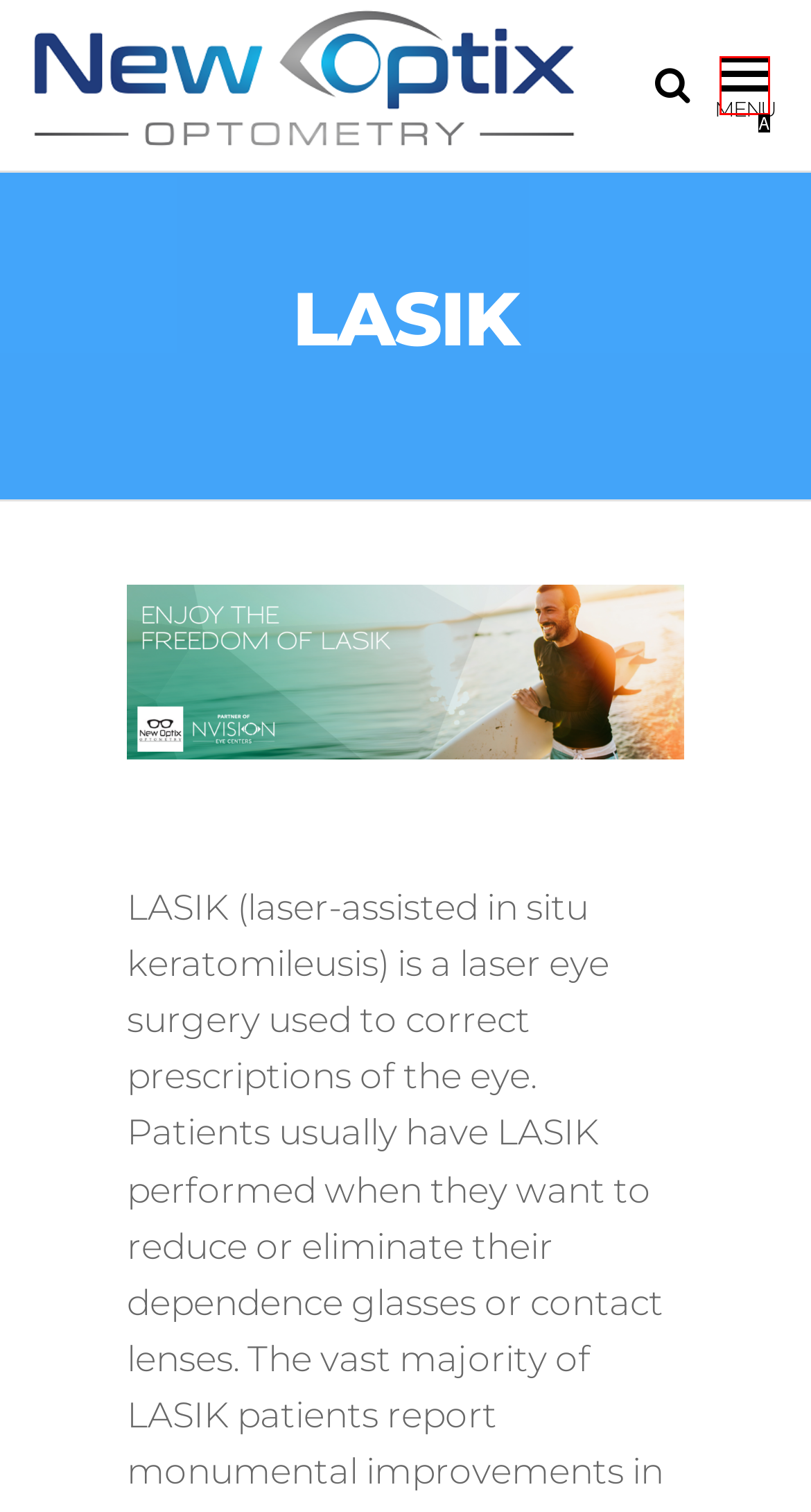Given the description: Menu, determine the corresponding lettered UI element.
Answer with the letter of the selected option.

A